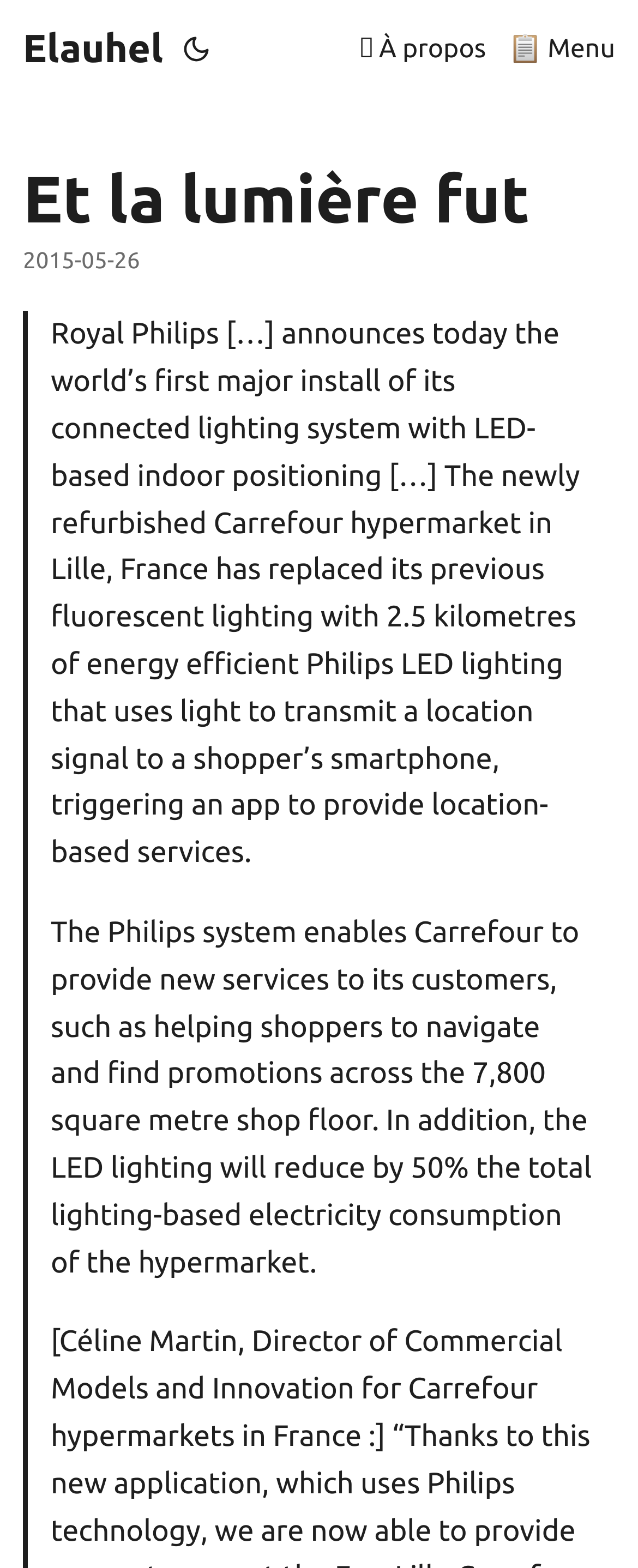Using the elements shown in the image, answer the question comprehensively: What is the percentage of reduction in total lighting-based electricity consumption?

I found the answer by reading the text in the StaticText element, which mentions 'the LED lighting will reduce by 50% the total lighting-based electricity consumption of the hypermarket'.